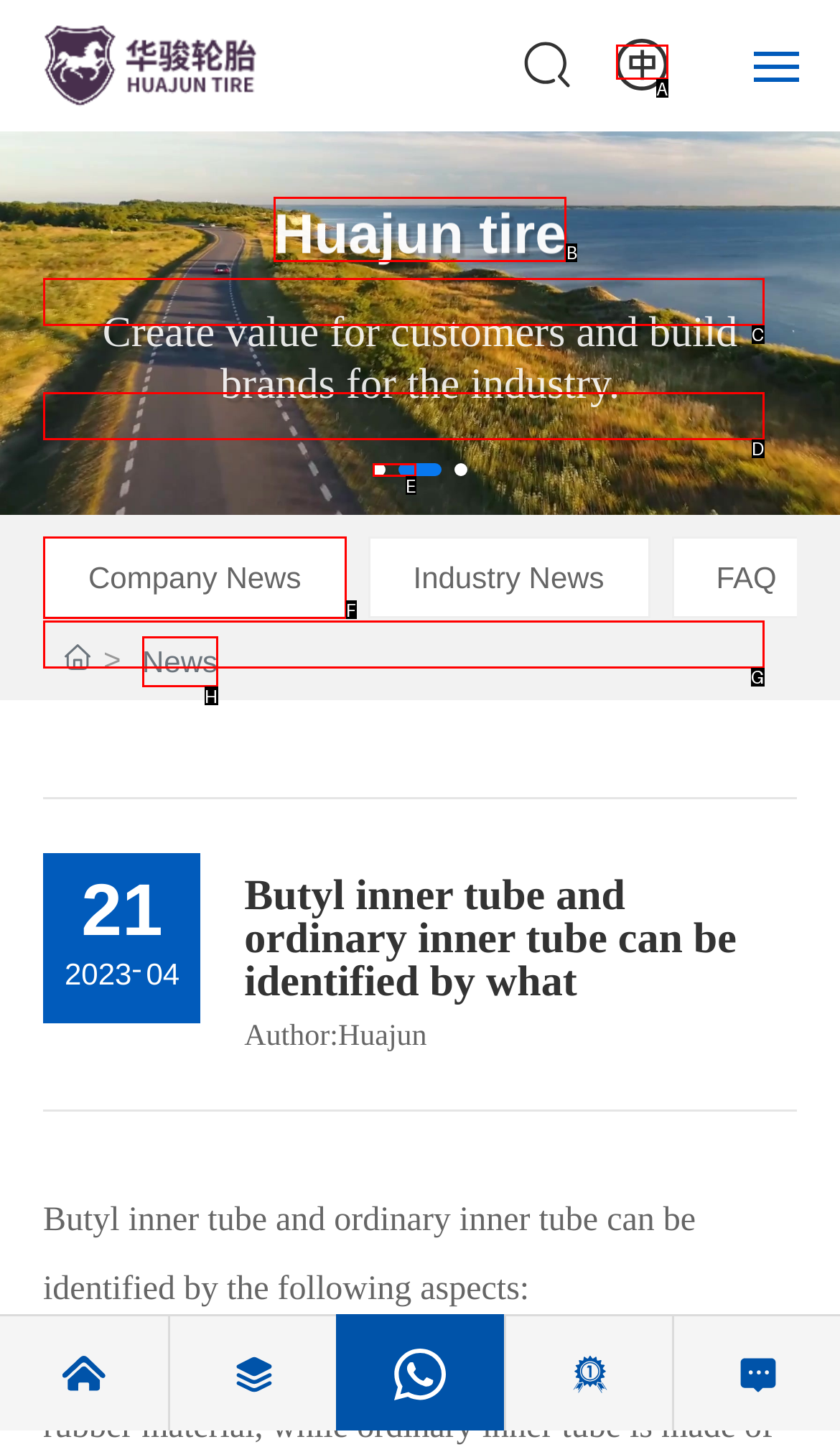Determine the option that best fits the description: aria-label="Go to slide 1"
Reply with the letter of the correct option directly.

E